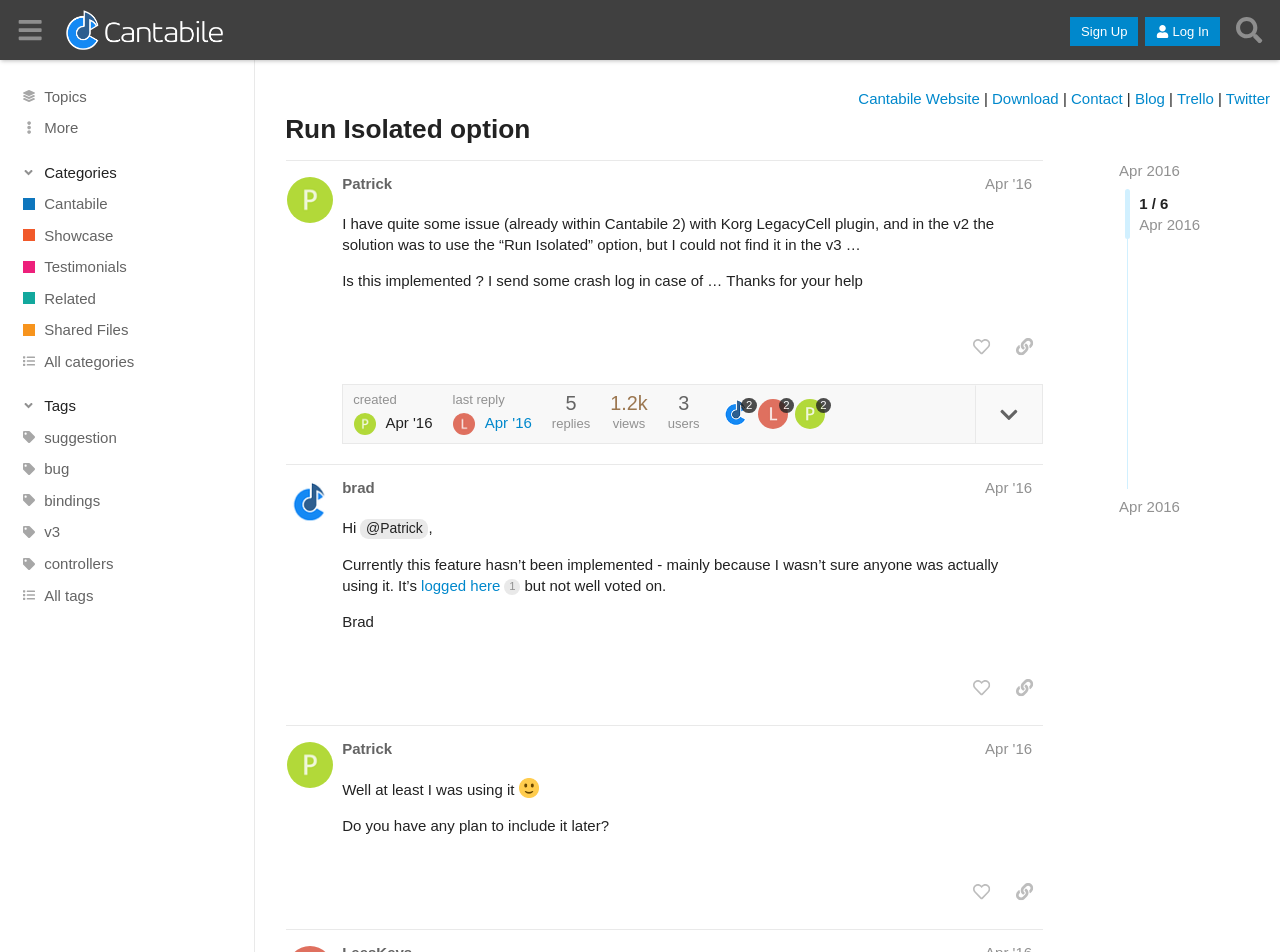Determine the heading of the webpage and extract its text content.

Run Isolated option